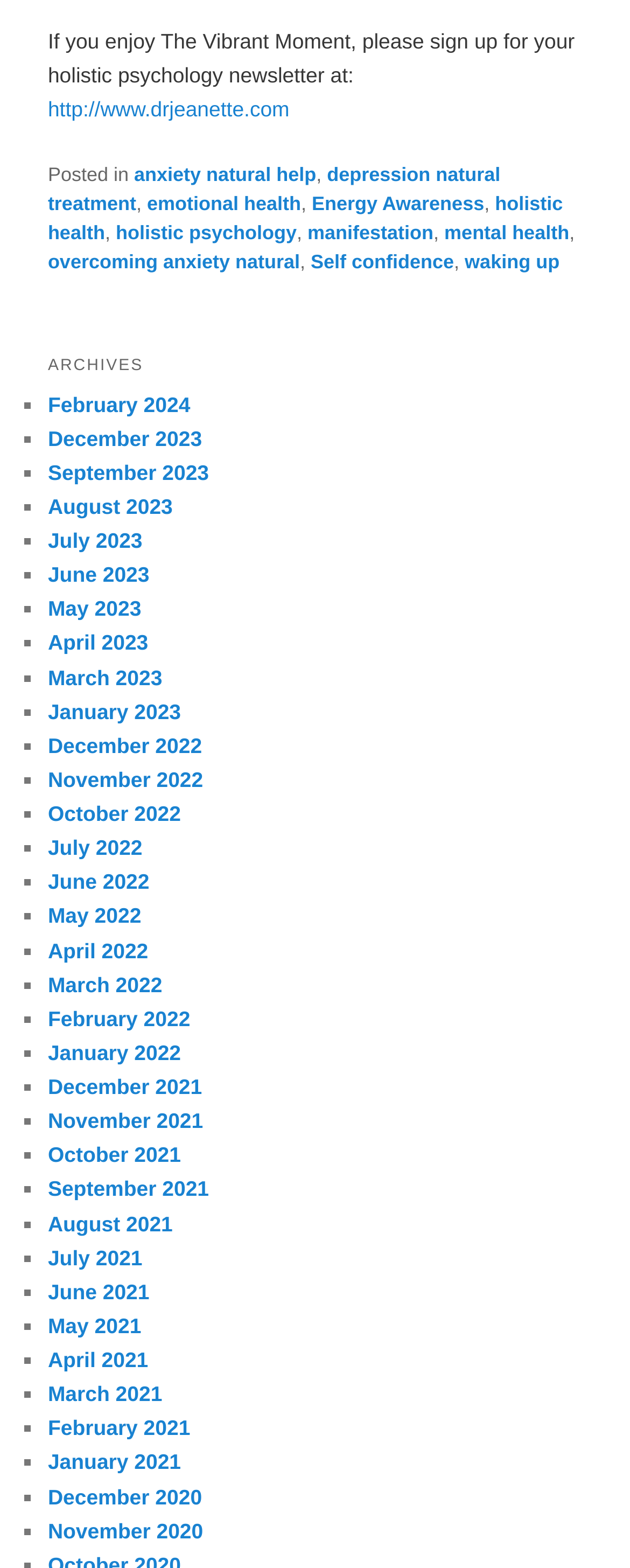Please provide a comprehensive answer to the question below using the information from the image: How many months are listed in the archives section?

The archives section lists 24 months, ranging from February 2024 to May 2021, with each month having a corresponding link.